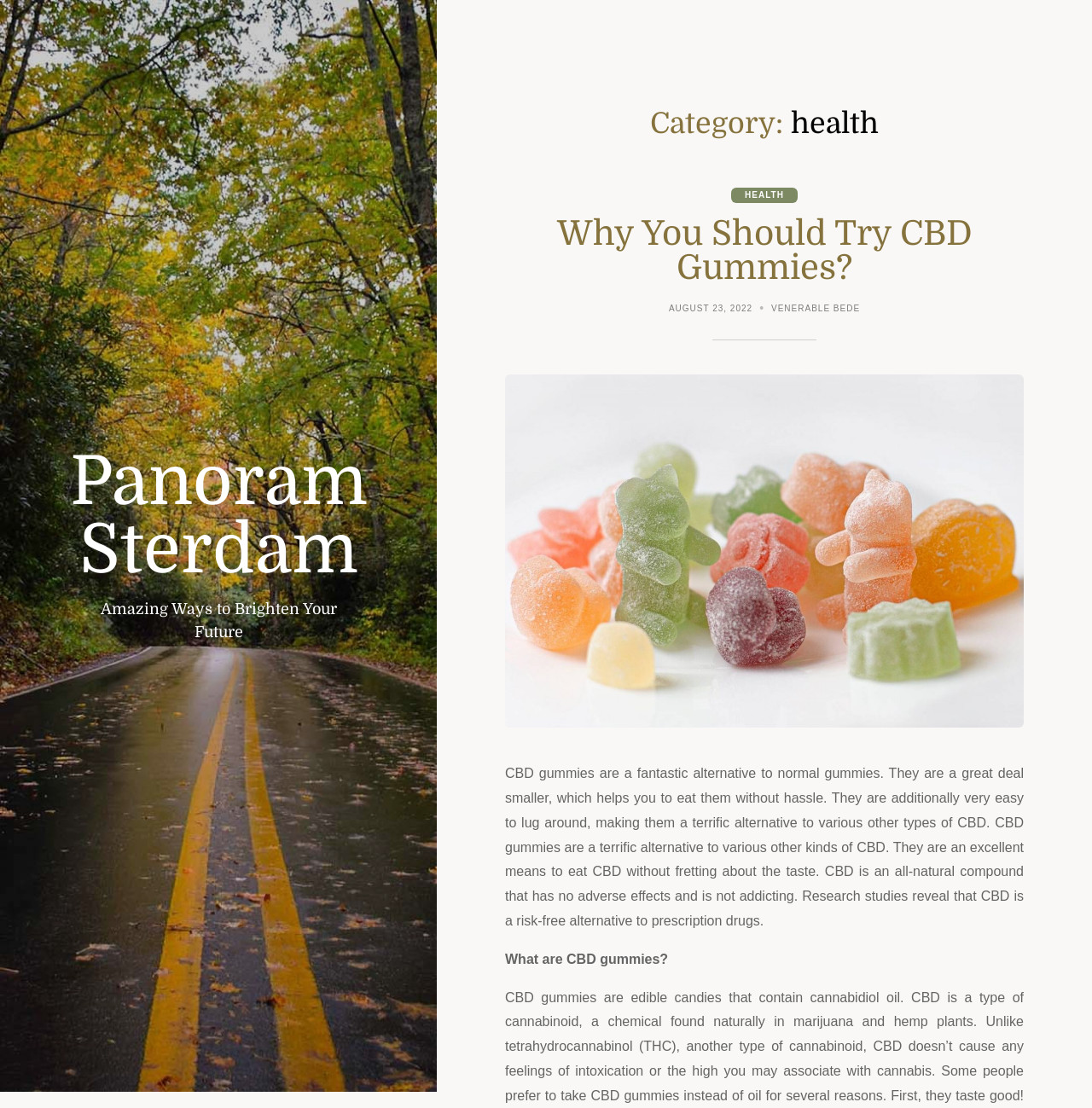Please find the bounding box for the following UI element description. Provide the coordinates in (top-left x, top-left y, bottom-right x, bottom-right y) format, with values between 0 and 1: August 23, 2022September 1, 2022

[0.612, 0.274, 0.689, 0.285]